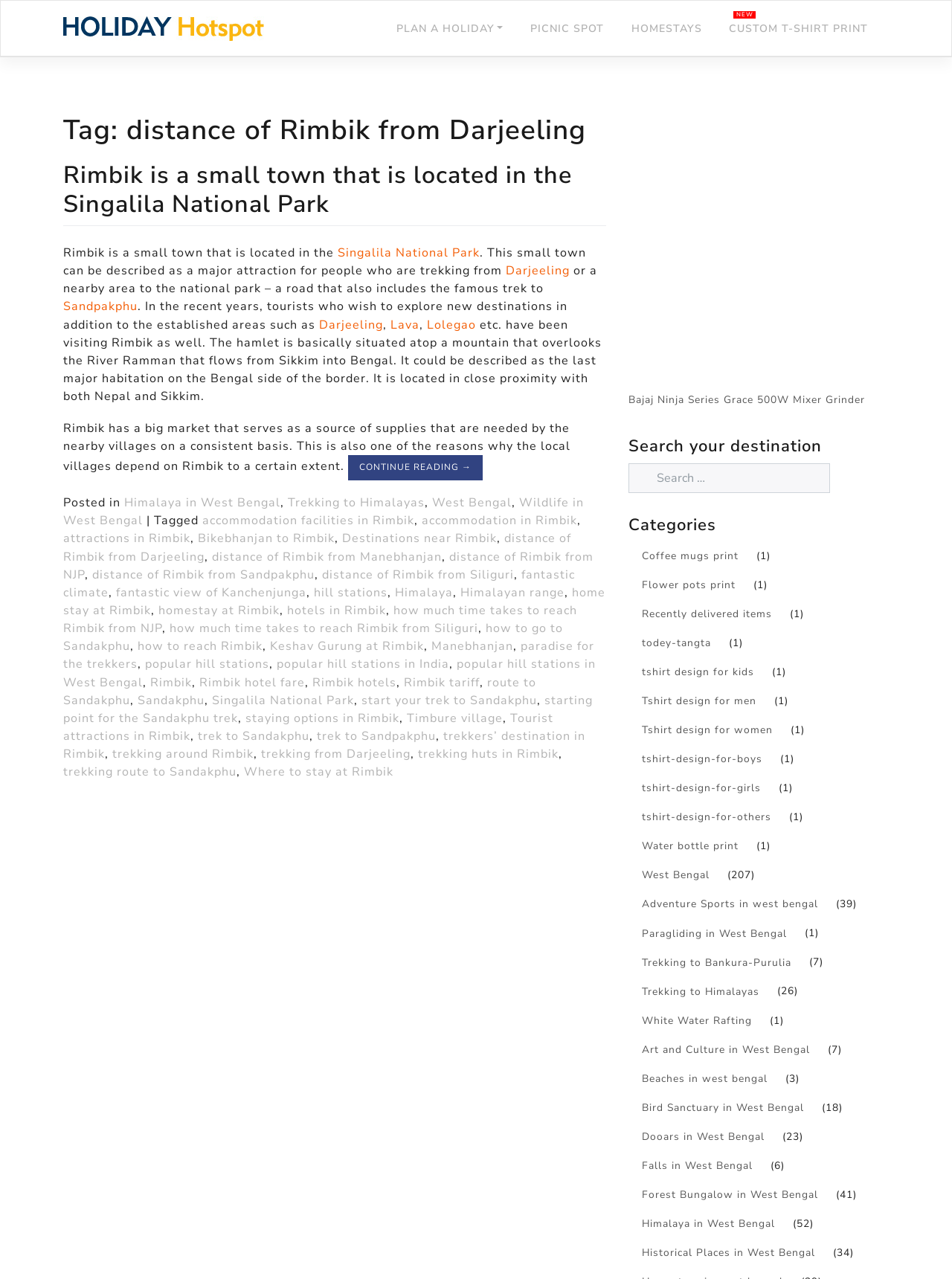Please identify the bounding box coordinates of the region to click in order to complete the given instruction: "Learn about Singalila National Park". The coordinates should be four float numbers between 0 and 1, i.e., [left, top, right, bottom].

[0.355, 0.191, 0.504, 0.204]